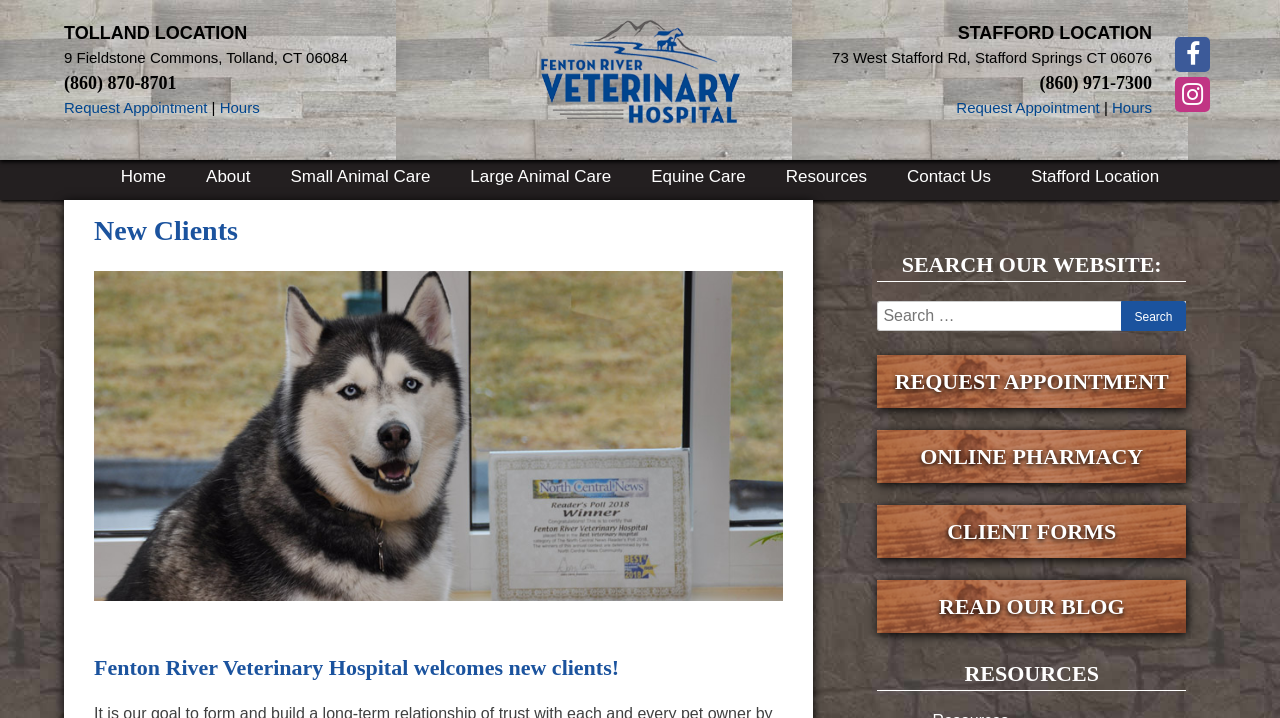Identify the bounding box coordinates for the UI element mentioned here: "REQUEST APPOINTMENT". Provide the coordinates as four float values between 0 and 1, i.e., [left, top, right, bottom].

[0.685, 0.494, 0.927, 0.568]